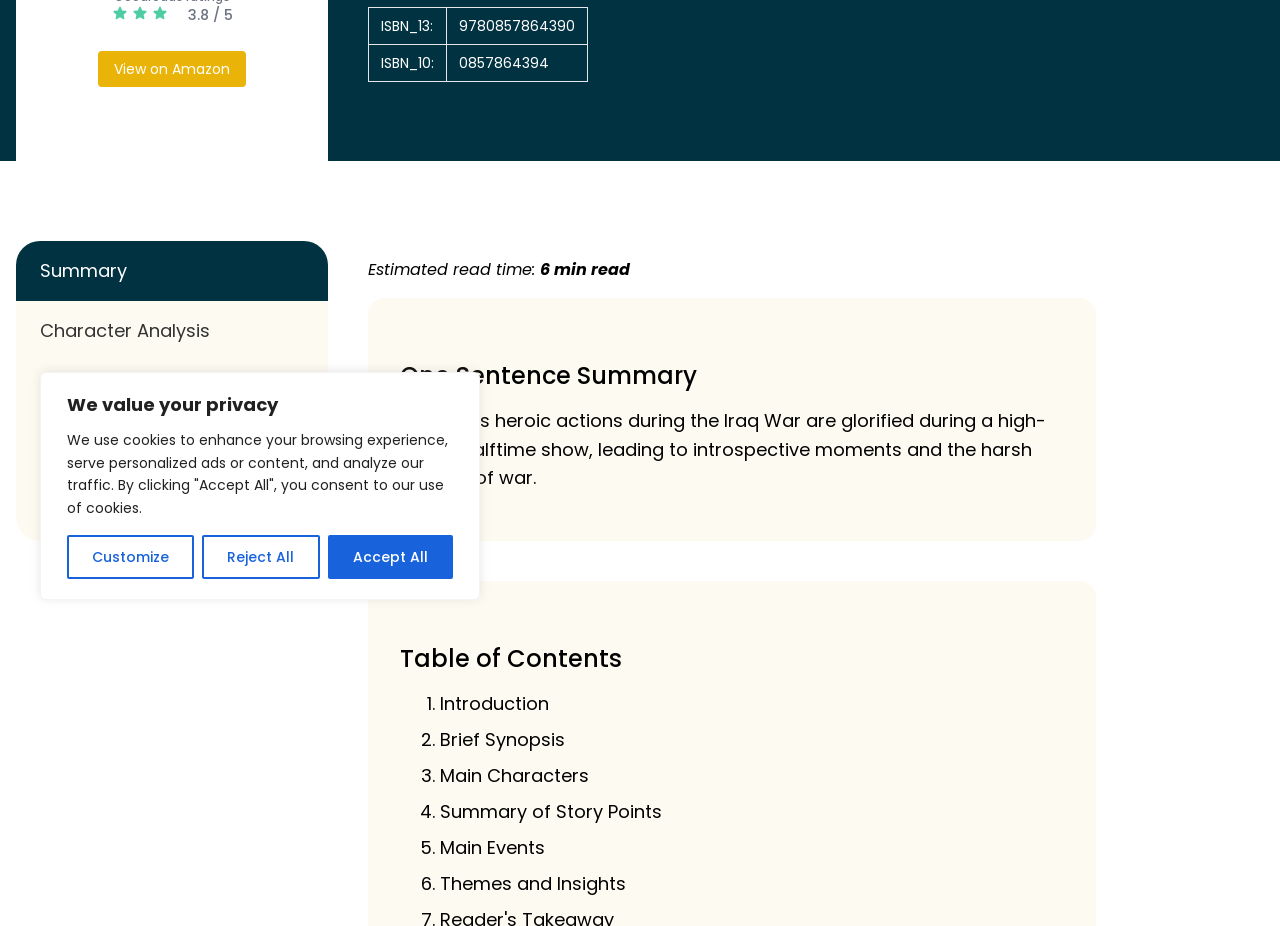Identify the bounding box coordinates for the UI element mentioned here: "Quiz". Provide the coordinates as four float values between 0 and 1, i.e., [left, top, right, bottom].

[0.012, 0.454, 0.256, 0.519]